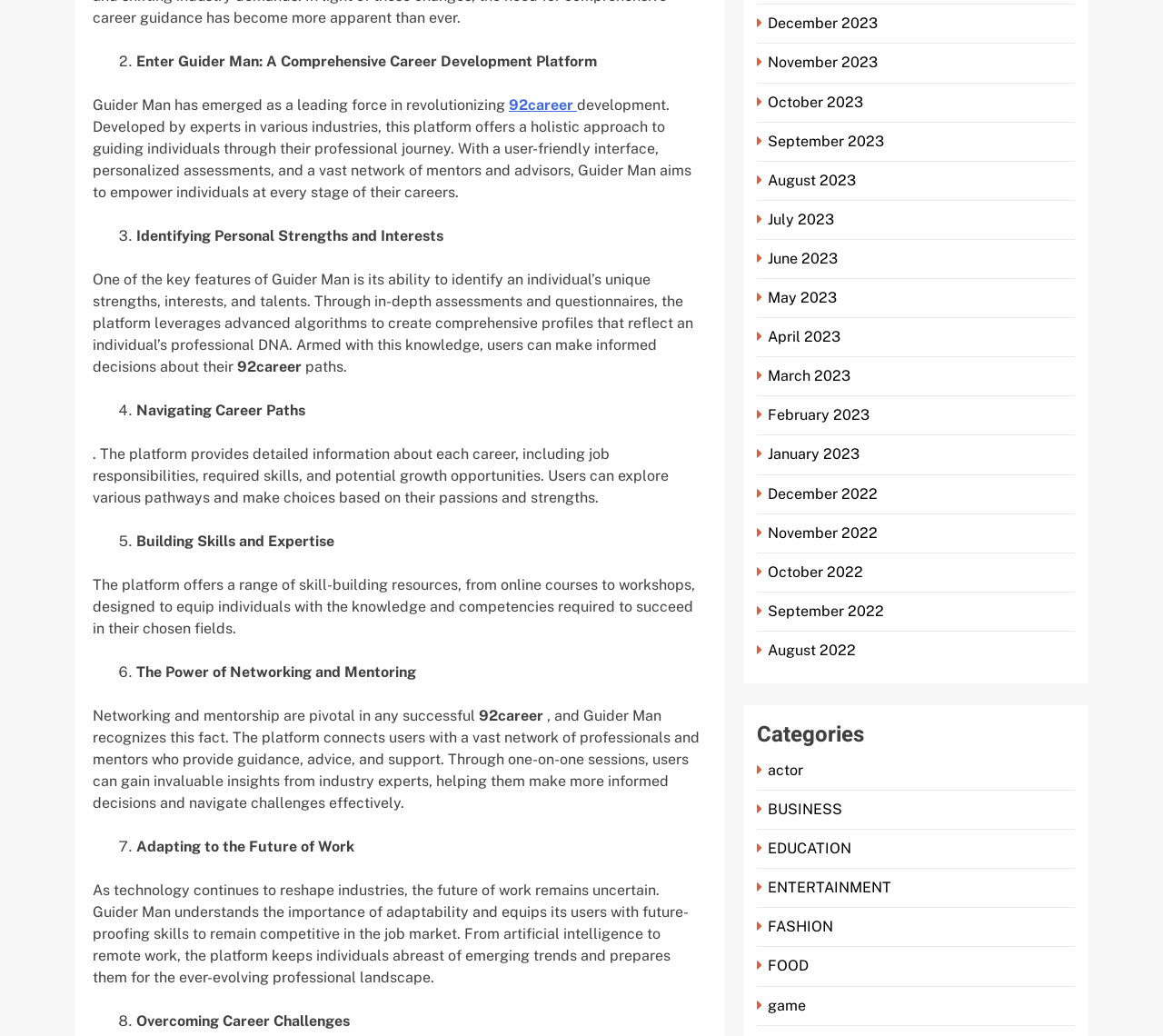Locate the bounding box coordinates of the area that needs to be clicked to fulfill the following instruction: "Click on 'December 2023'". The coordinates should be in the format of four float numbers between 0 and 1, namely [left, top, right, bottom].

[0.651, 0.014, 0.759, 0.031]